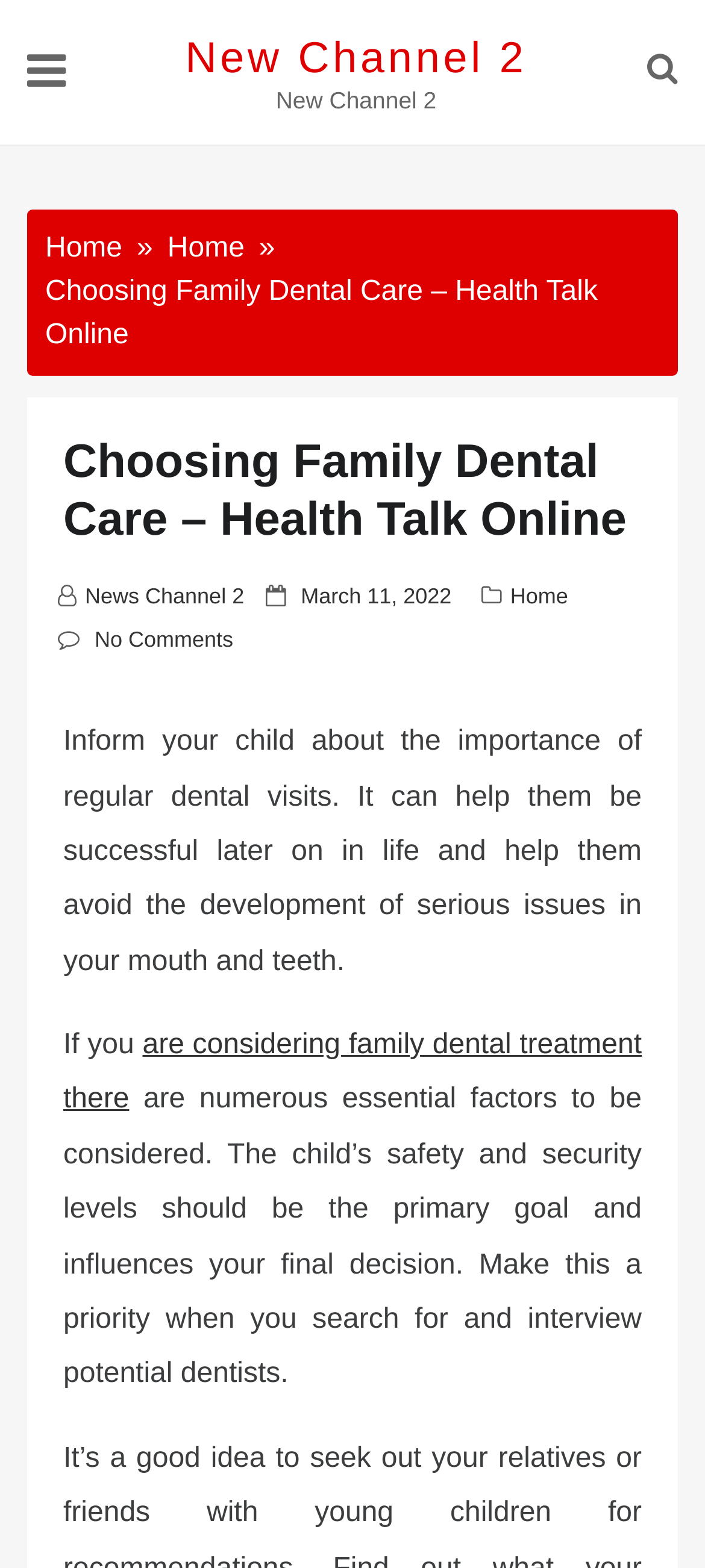What is the principal heading displayed on the webpage?

New Channel 2